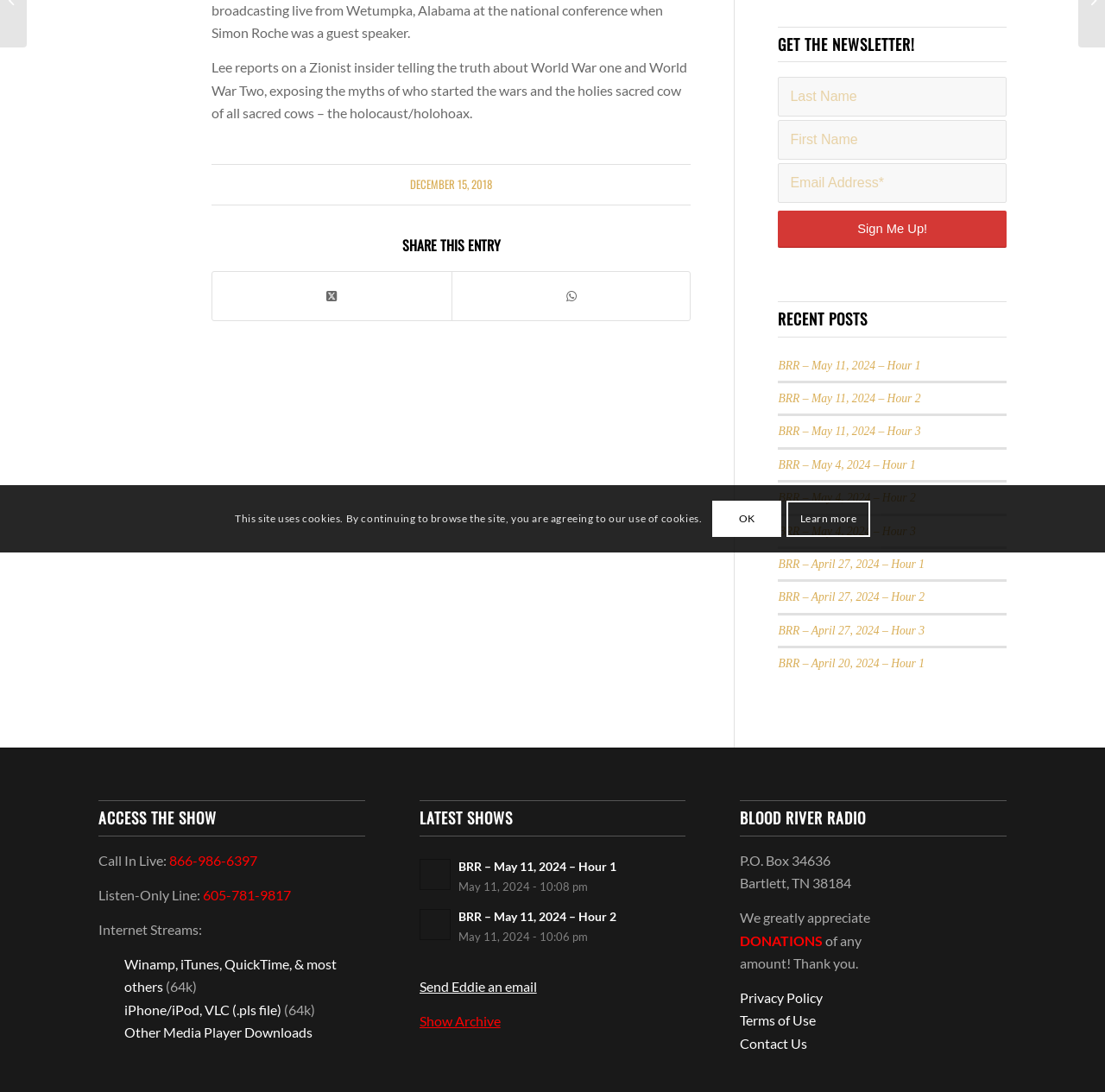Identify the coordinates of the bounding box for the element described below: "Learn more". Return the coordinates as four float numbers between 0 and 1: [left, top, right, bottom].

[0.712, 0.459, 0.787, 0.492]